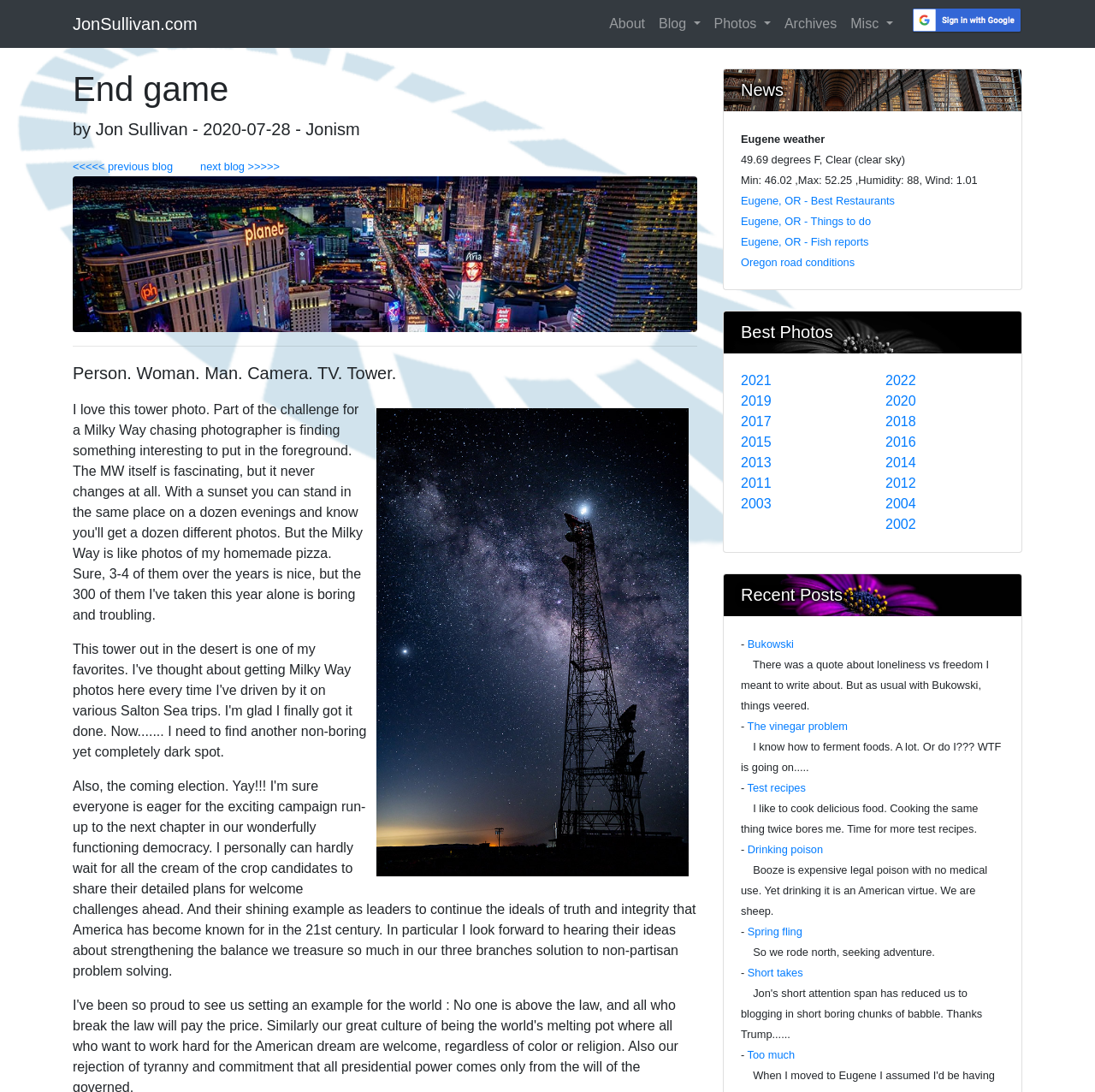Please find the bounding box coordinates (top-left x, top-left y, bottom-right x, bottom-right y) in the screenshot for the UI element described as follows: Share an Idea

None